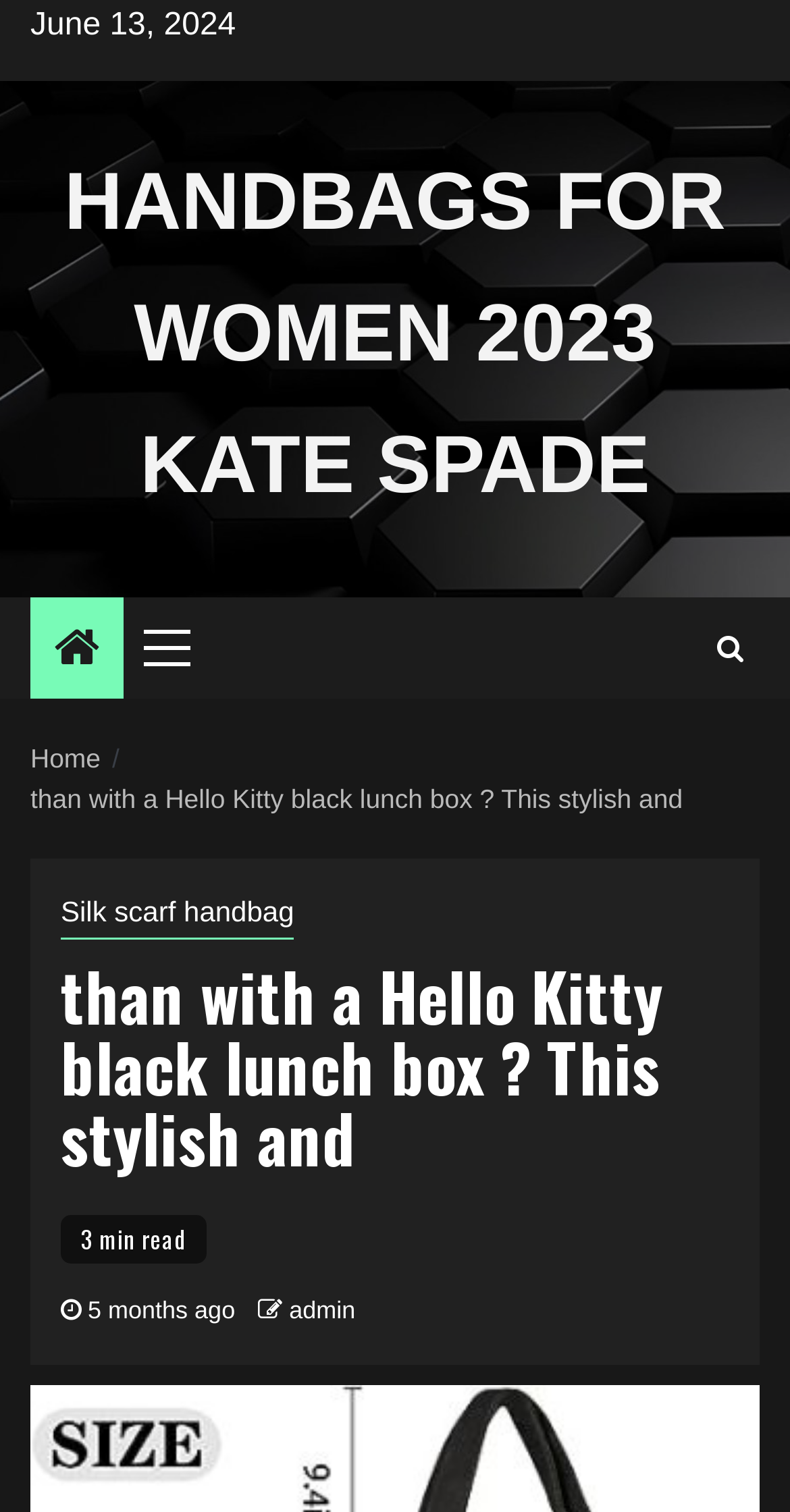Please study the image and answer the question comprehensively:
What is the name of the author?

I found the link 'admin' at the bottom of the webpage, which is likely to be the name of the author or the person who published the content.